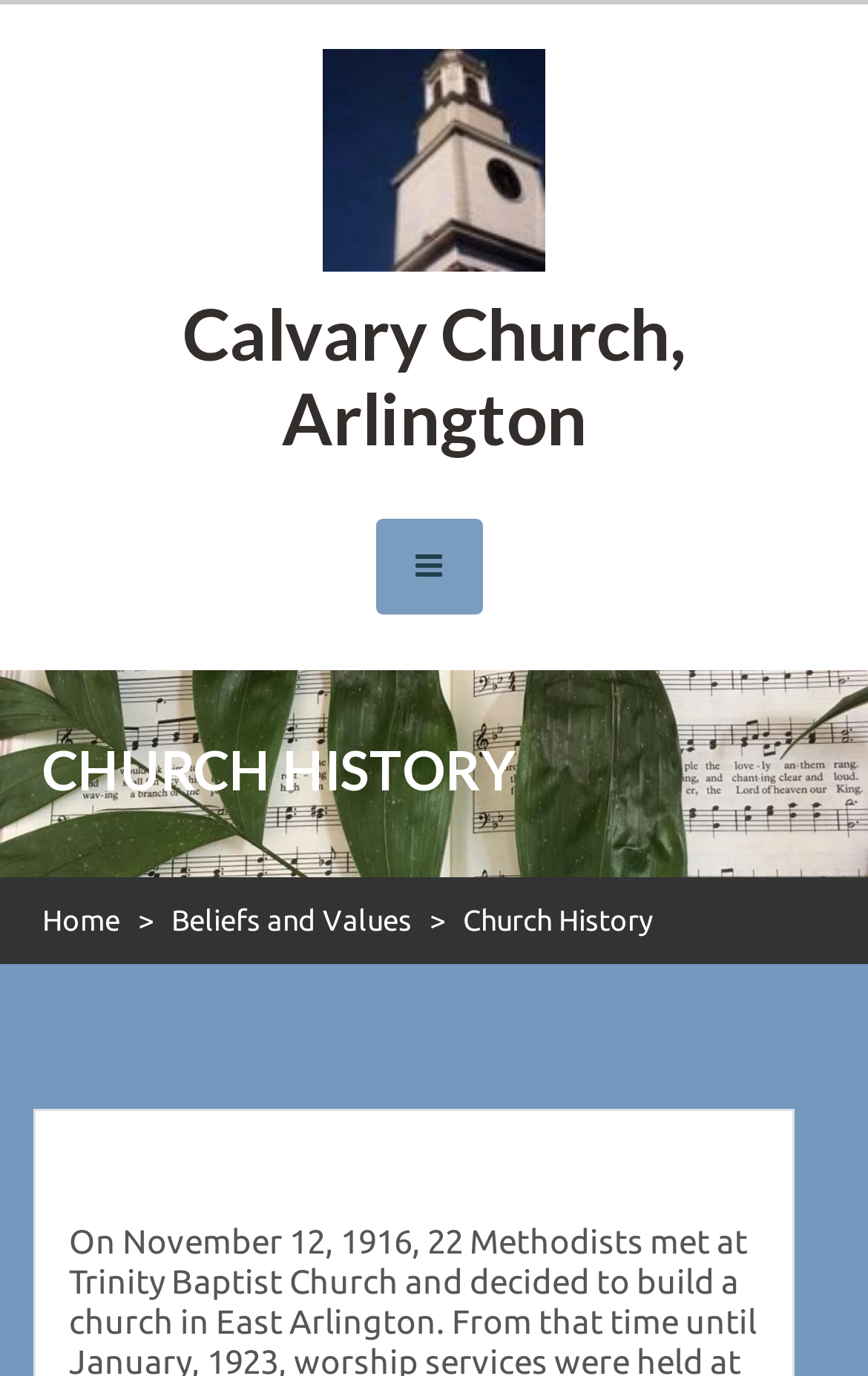Answer with a single word or phrase: 
What is the bounding box coordinate of the church logo?

[0.372, 0.036, 0.628, 0.197]